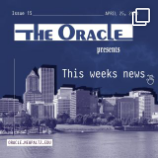What is the issue number of the magazine?
Give a detailed explanation using the information visible in the image.

The issue number of the magazine is '15' as it is displayed on the cover of the magazine, next to the title and date.